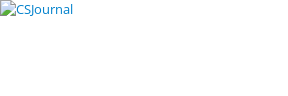Give a detailed account of the visual content in the image.

The image displays the logo for the "CSJournal," which is prominently featured in the context of an event announcement pertaining to a billiards tournament. This logo is likely associated with the coverage or promotion of the event, specifically related to billiards, highlighting its role as a media or publication source in the sports community. The backdrop of the tournament details suggests an immersive engagement in the billiard scene, involving significant events like the 10-Ball tournament planned from July 5th to 7th, with substantial prize money involved.